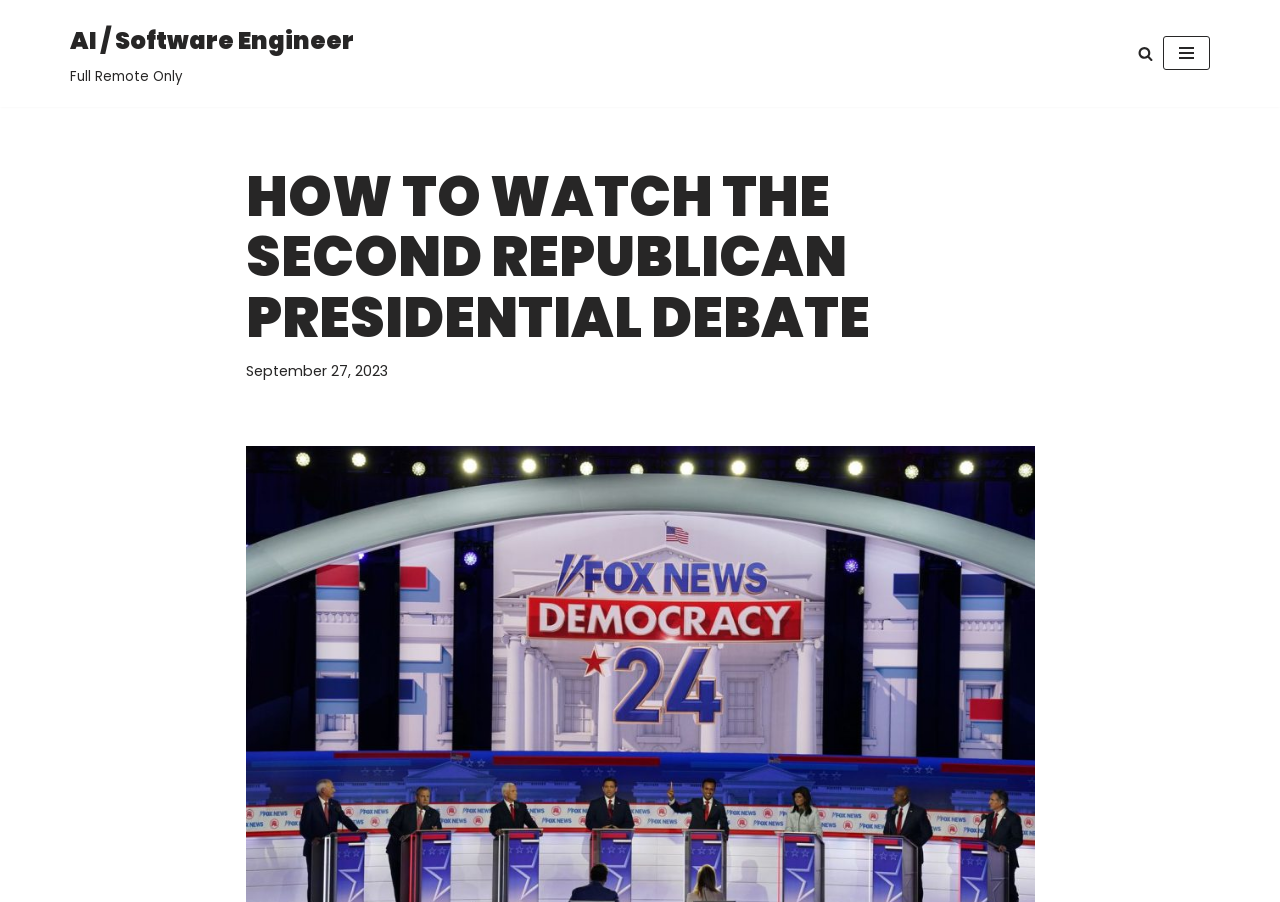Please provide a detailed answer to the question below based on the screenshot: 
What is the function of the 'Skip to content' link?

I found the function of the link by looking at the link element at the top of the page, which is labeled as 'Skip to content', implying that it allows users to skip to the main content of the page.